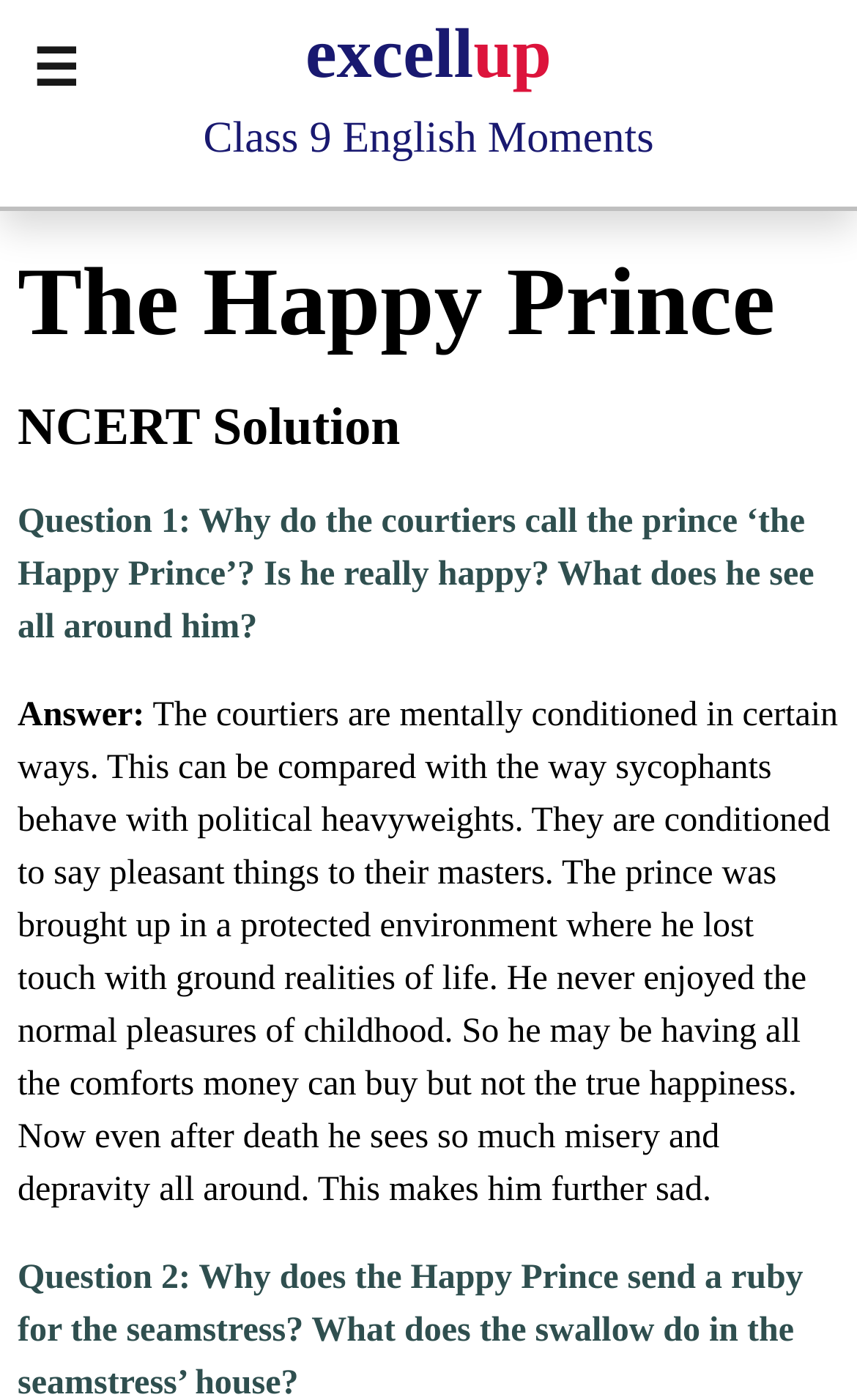Offer an extensive depiction of the webpage and its key elements.

The webpage is about NCERT exercise solutions for Class 9 English Moments, specifically focused on "The Happy Prince". At the top, there is a link to "excellup" positioned slightly to the right of the center. Below it, the title "Class 9 English Moments" is displayed prominently. 

A horizontal separator line divides the page into two sections. In the lower section, there are two headings: "The Happy Prince" and "NCERT Solution", both positioned at the top-left corner of the page. 

Below the headings, a question is displayed: "Why do the courtiers call the prince ‘the Happy Prince’? Is he really happy? What does he see all around him?" This question is followed by an "Answer" label, and then a lengthy response that explains the courtiers' behavior and the prince's situation. The answer text occupies most of the lower section of the page, stretching from the left edge to the right edge.